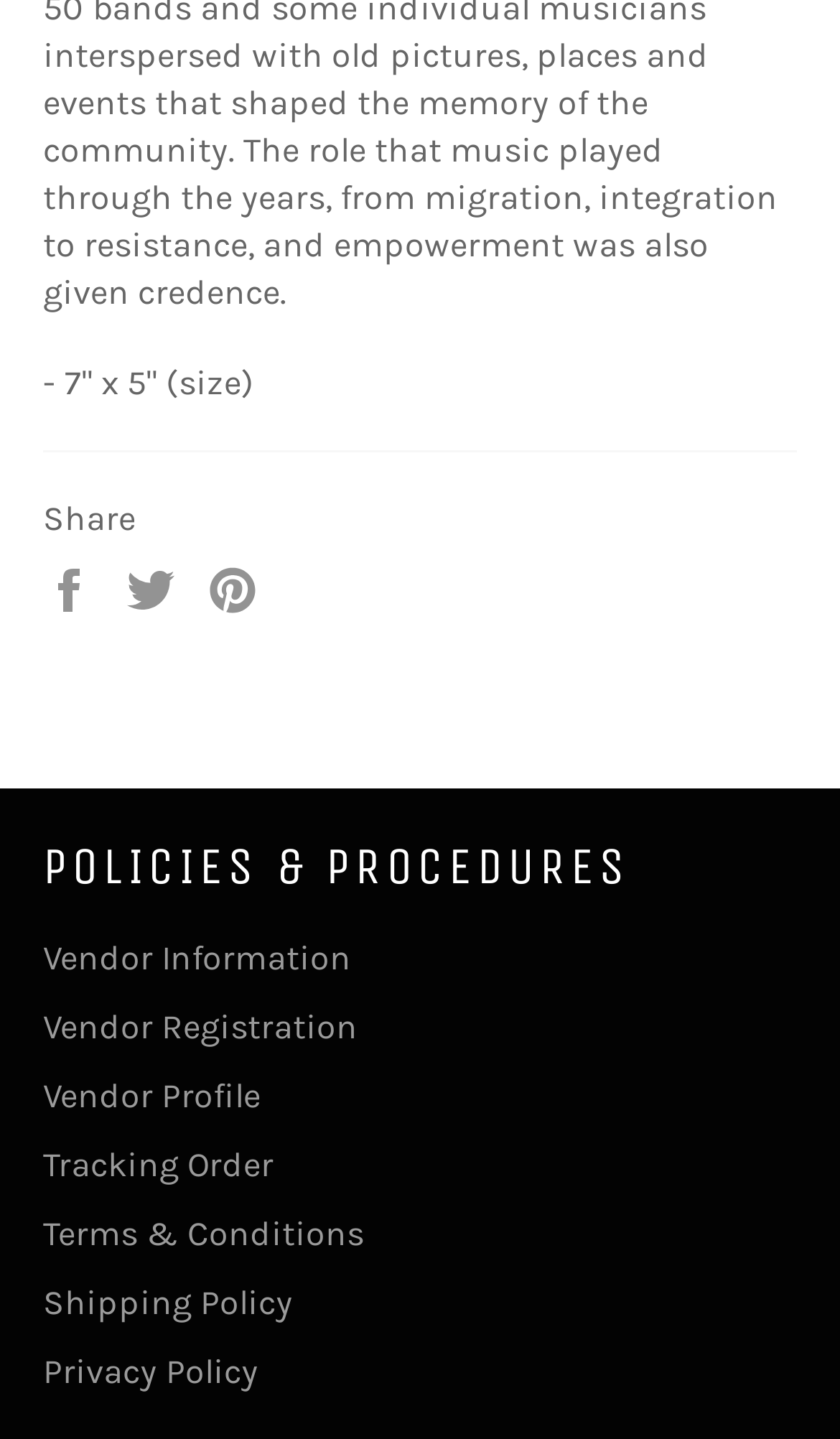Given the description Tweet on Twitter, predict the bounding box coordinates of the UI element. Ensure the coordinates are in the format (top-left x, top-left y, bottom-right x, bottom-right y) and all values are between 0 and 1.

[0.149, 0.394, 0.221, 0.422]